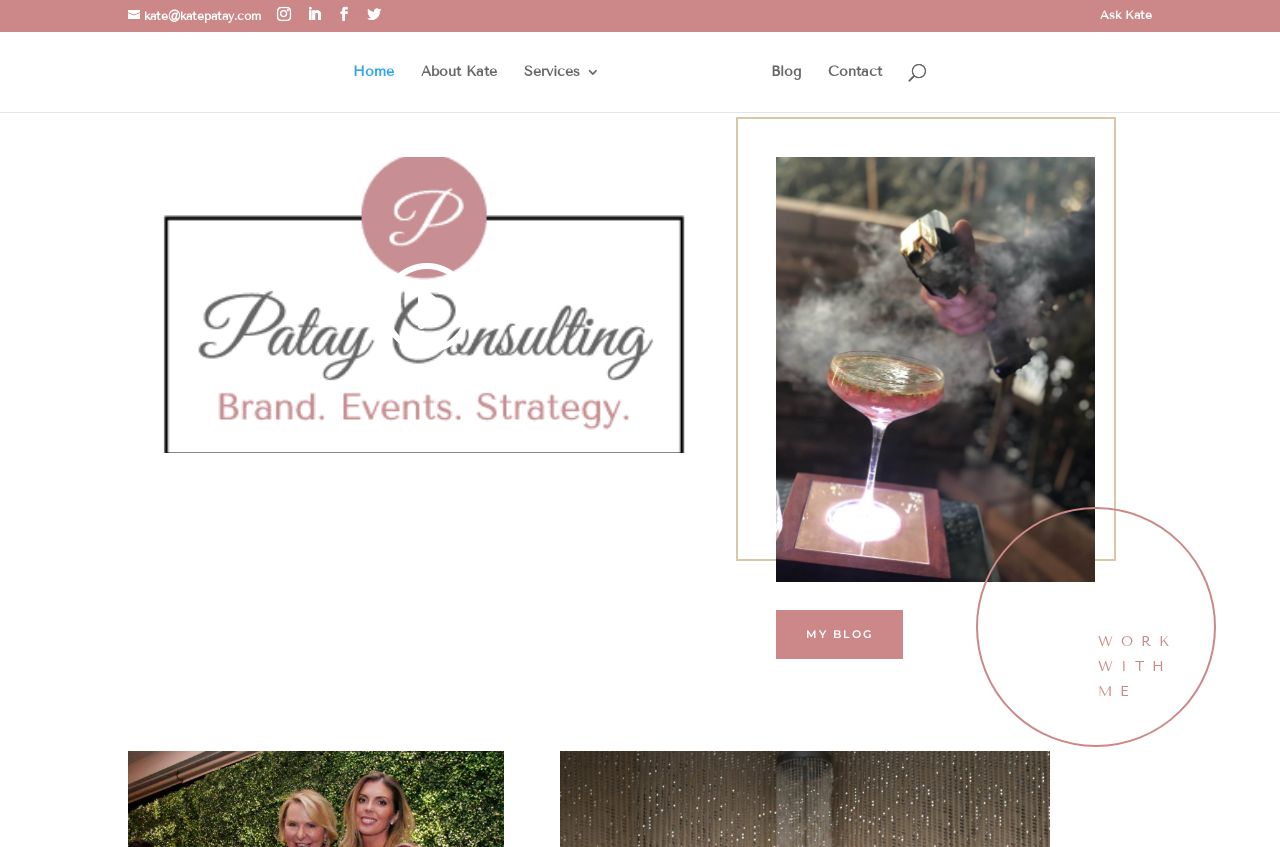Utilize the details in the image to give a detailed response to the question: What is the email address of Kate Patay?

I found the email address by looking at the link element with the OCR text 'kate@katepatay.com' which is likely to be the email address of Kate Patay.